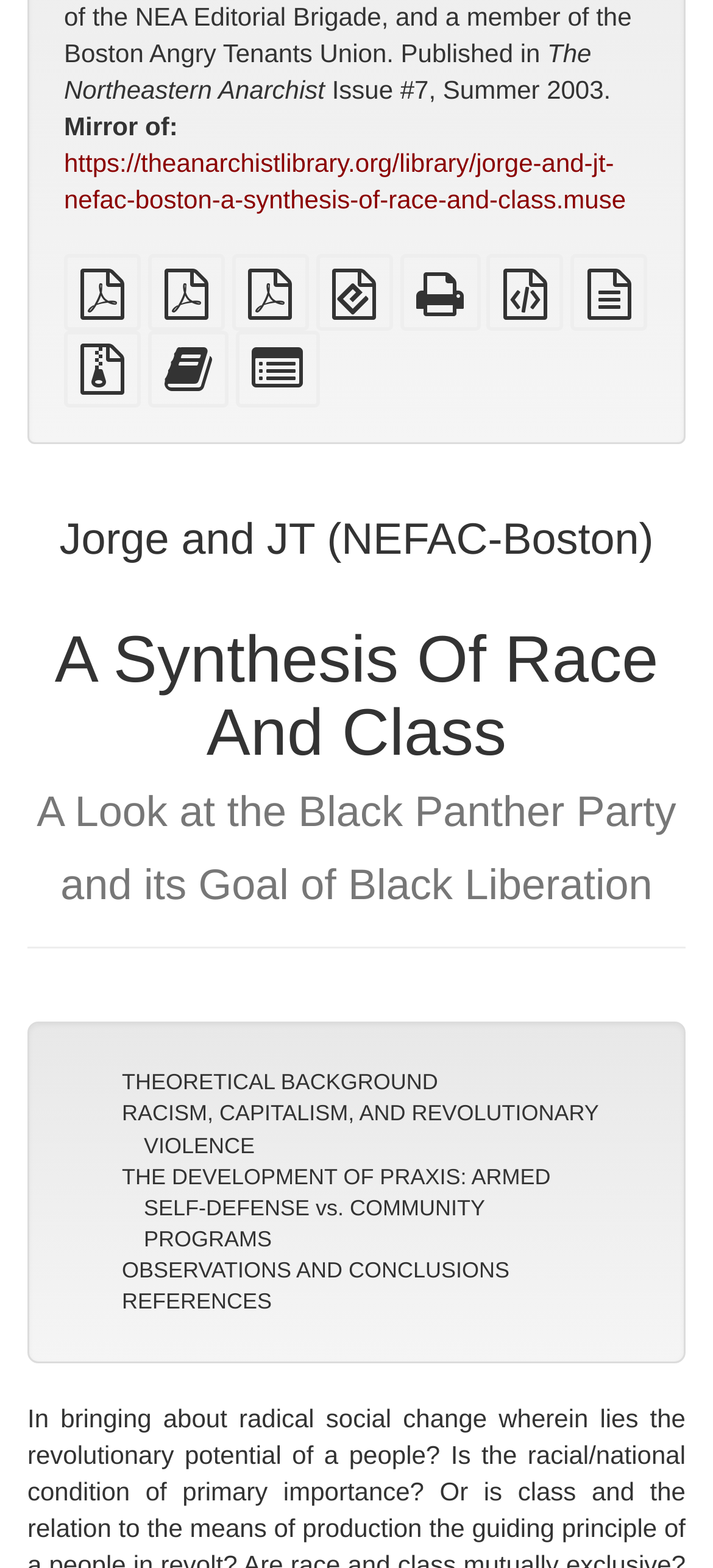Return the bounding box coordinates of the UI element that corresponds to this description: "Standalone HTML (printer-friendly)". The coordinates must be given as four float numbers in the range of 0 and 1, [left, top, right, bottom].

[0.56, 0.184, 0.673, 0.202]